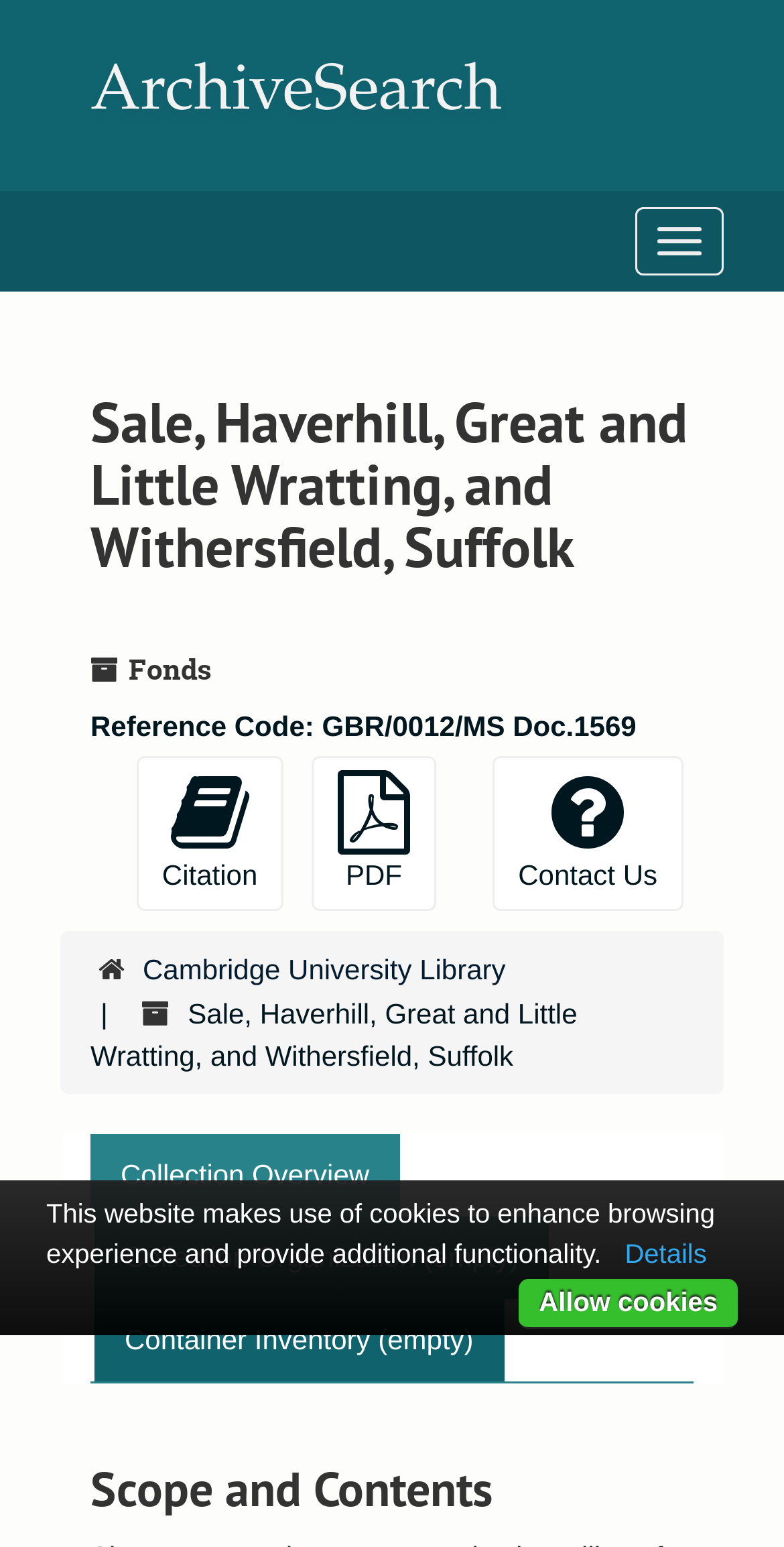What is the scope of the collection?
Answer the question in as much detail as possible.

I found the scope of the collection by looking at the heading element that says 'Scope and Contents'.